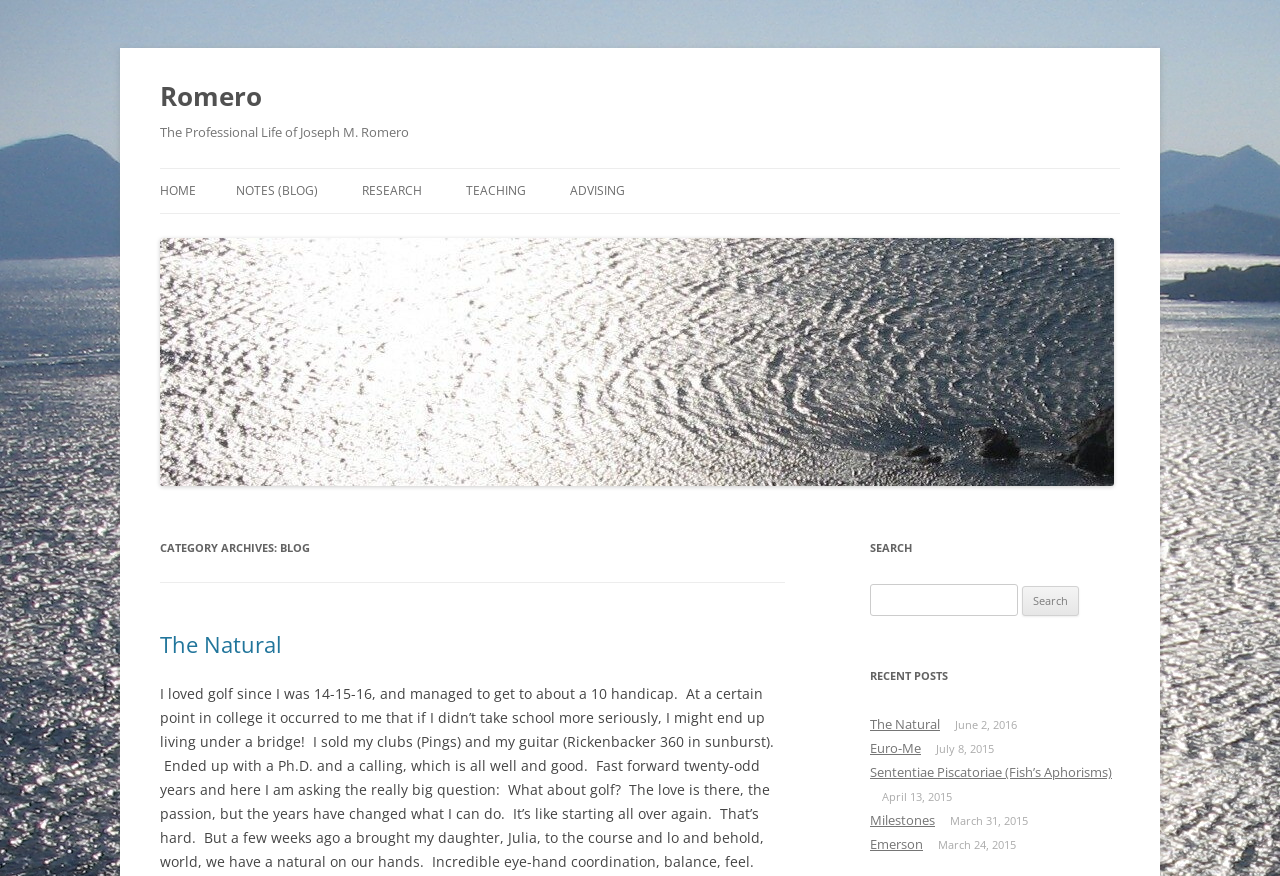Review the image closely and give a comprehensive answer to the question: What is the name of the blog?

The name of the blog can be determined by looking at the heading element 'Romero' at the top of the page, which is also the title of the webpage.